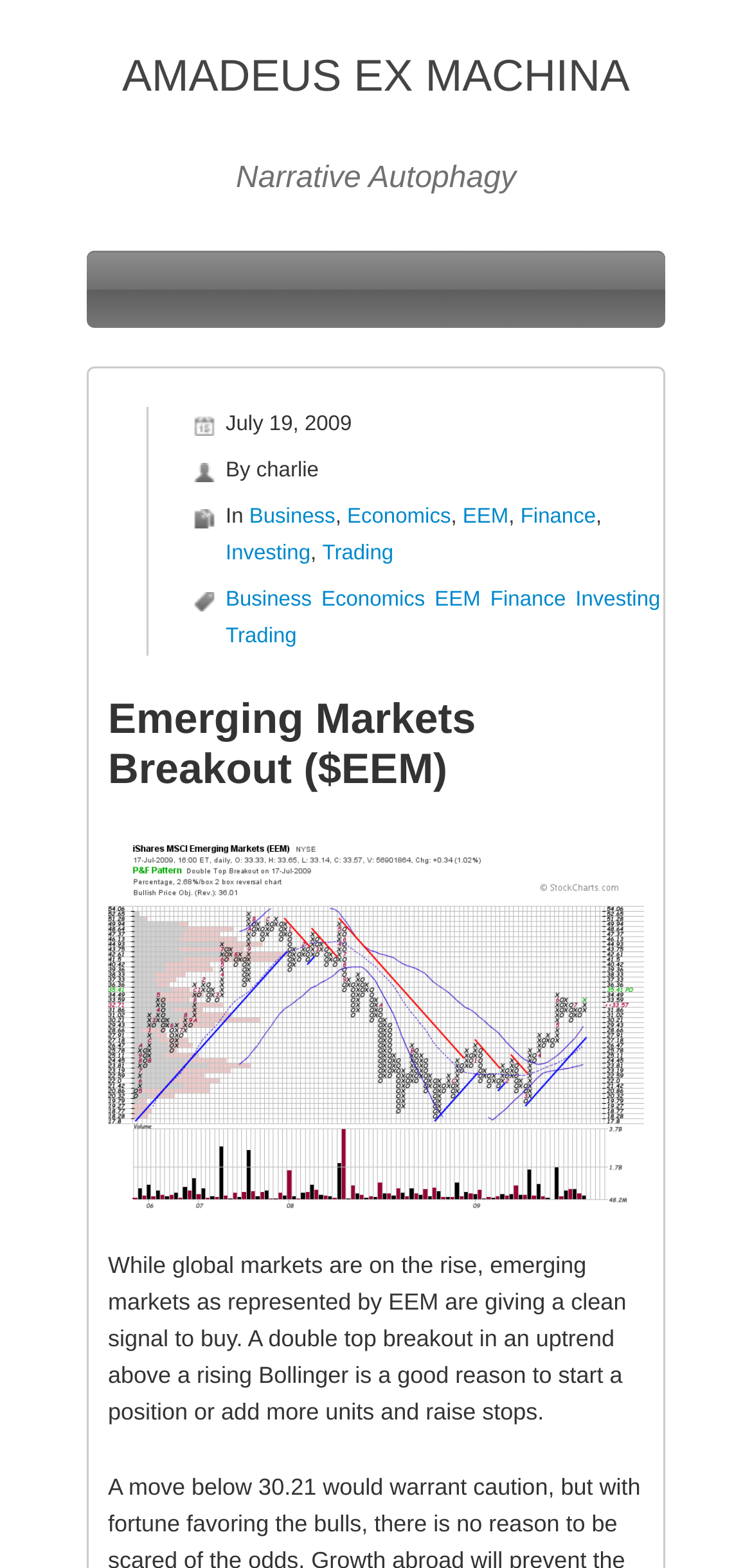Please identify the bounding box coordinates of the clickable element to fulfill the following instruction: "View the 'EEM090719' image". The coordinates should be four float numbers between 0 and 1, i.e., [left, top, right, bottom].

[0.144, 0.537, 0.856, 0.771]